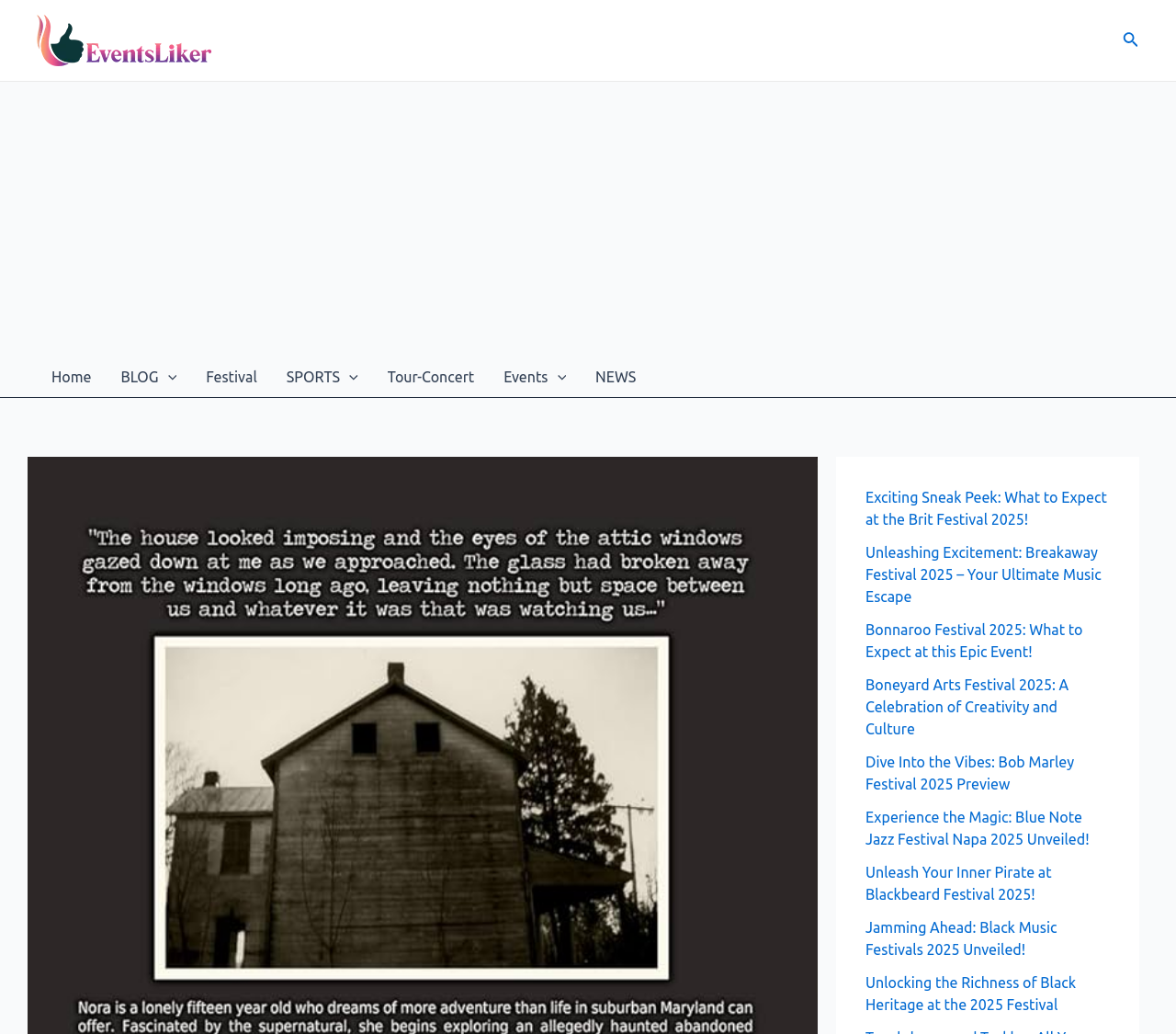Could you specify the bounding box coordinates for the clickable section to complete the following instruction: "Go to the Home page"?

[0.031, 0.346, 0.09, 0.384]